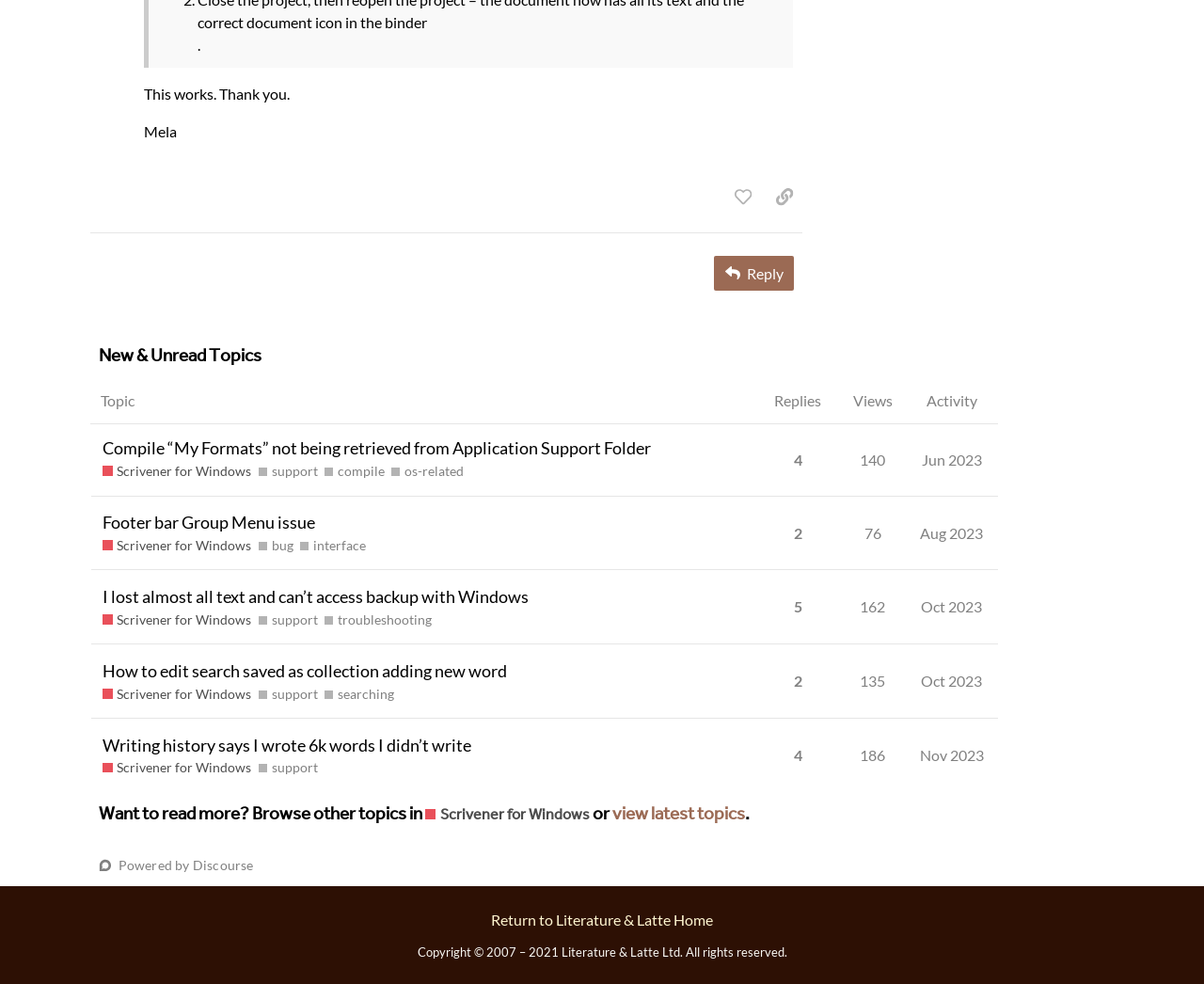Find the bounding box coordinates for the area that should be clicked to accomplish the instruction: "Go to the 'About Us' page".

None